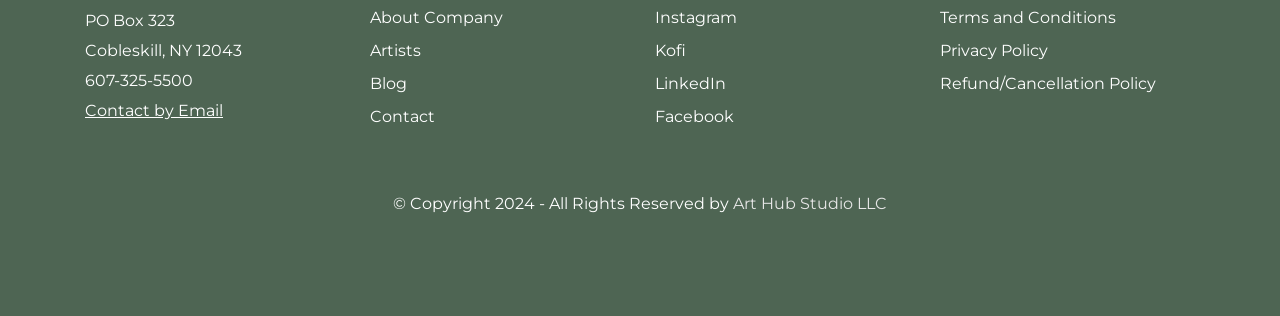Predict the bounding box coordinates of the UI element that matches this description: "Editorial, Ethics Policy & Mission". The coordinates should be in the format [left, top, right, bottom] with each value between 0 and 1.

None